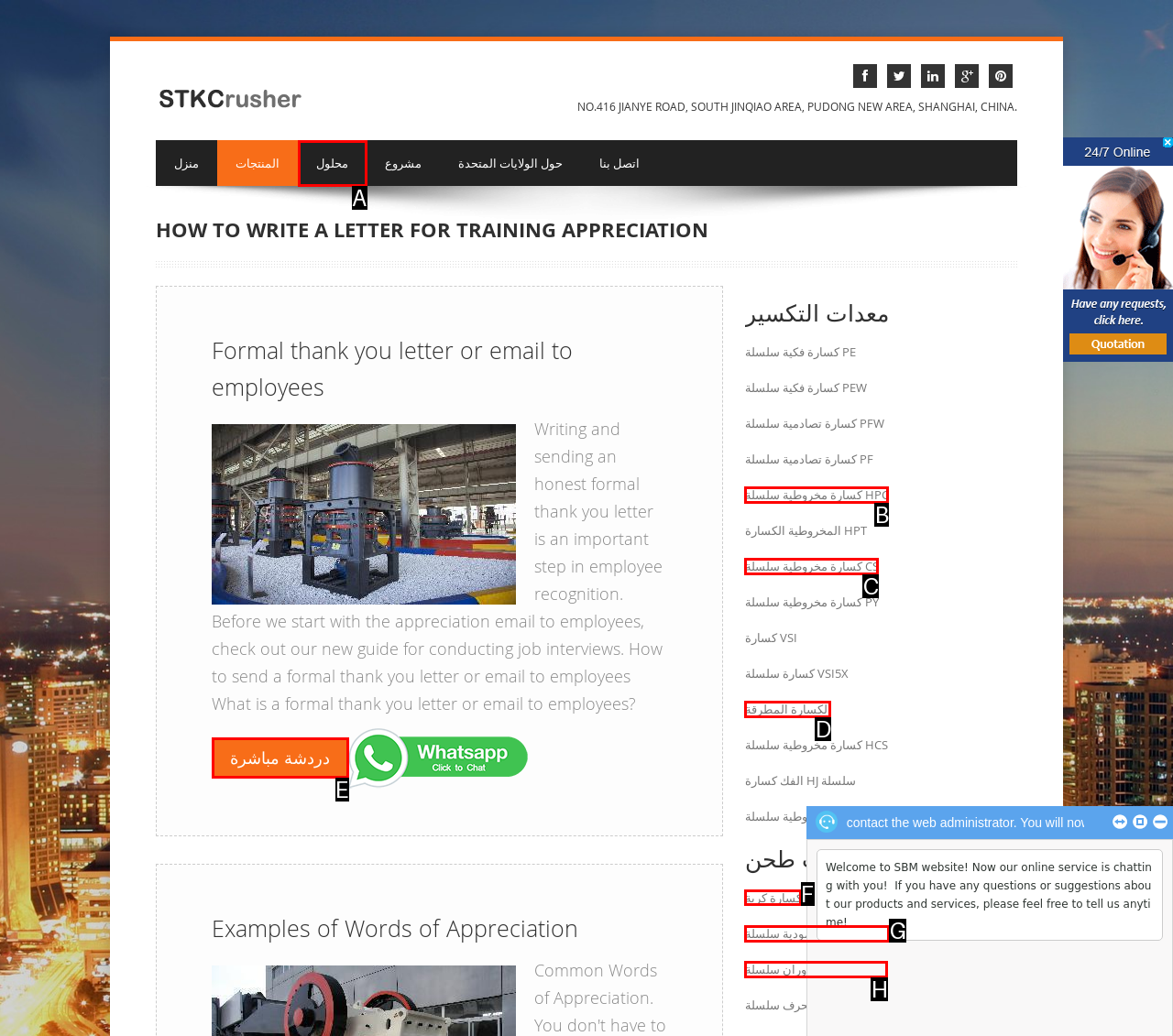Look at the highlighted elements in the screenshot and tell me which letter corresponds to the task: Click on the link to view grinding equipment.

F